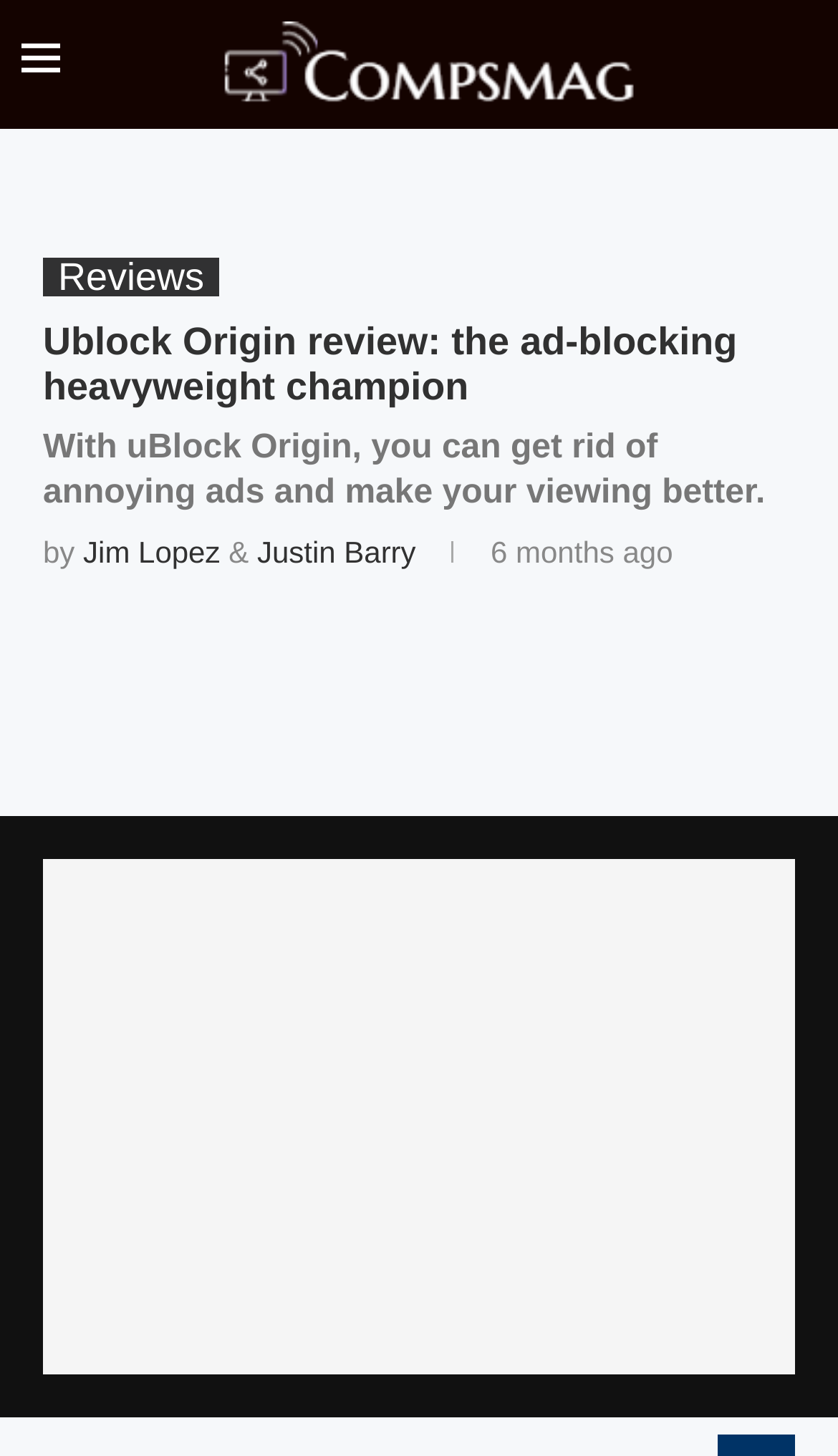Please locate and retrieve the main header text of the webpage.

Ublock Origin review: the ad-blocking heavyweight champion